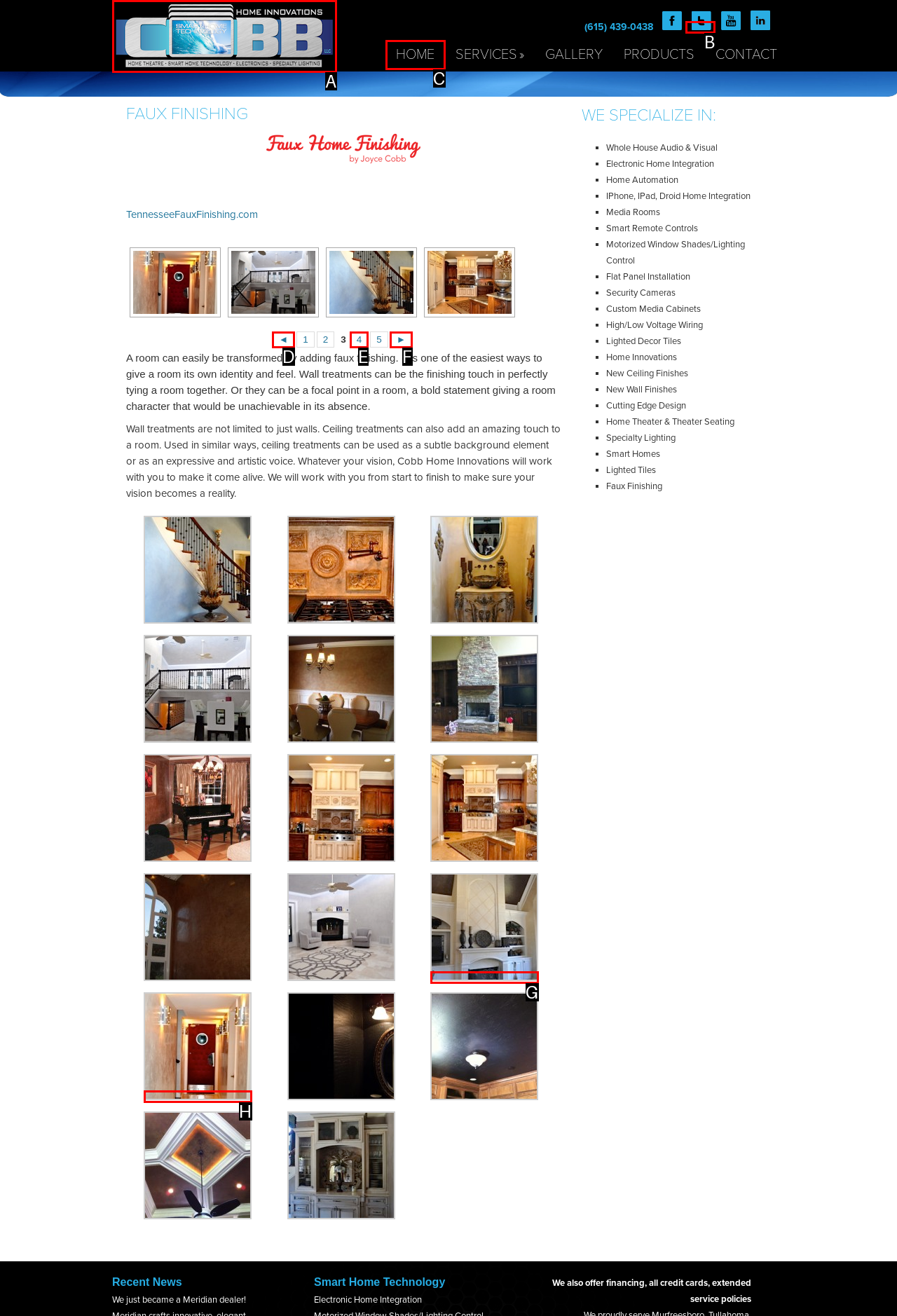Which option best describes: parent_node: (615) 439-0438
Respond with the letter of the appropriate choice.

B